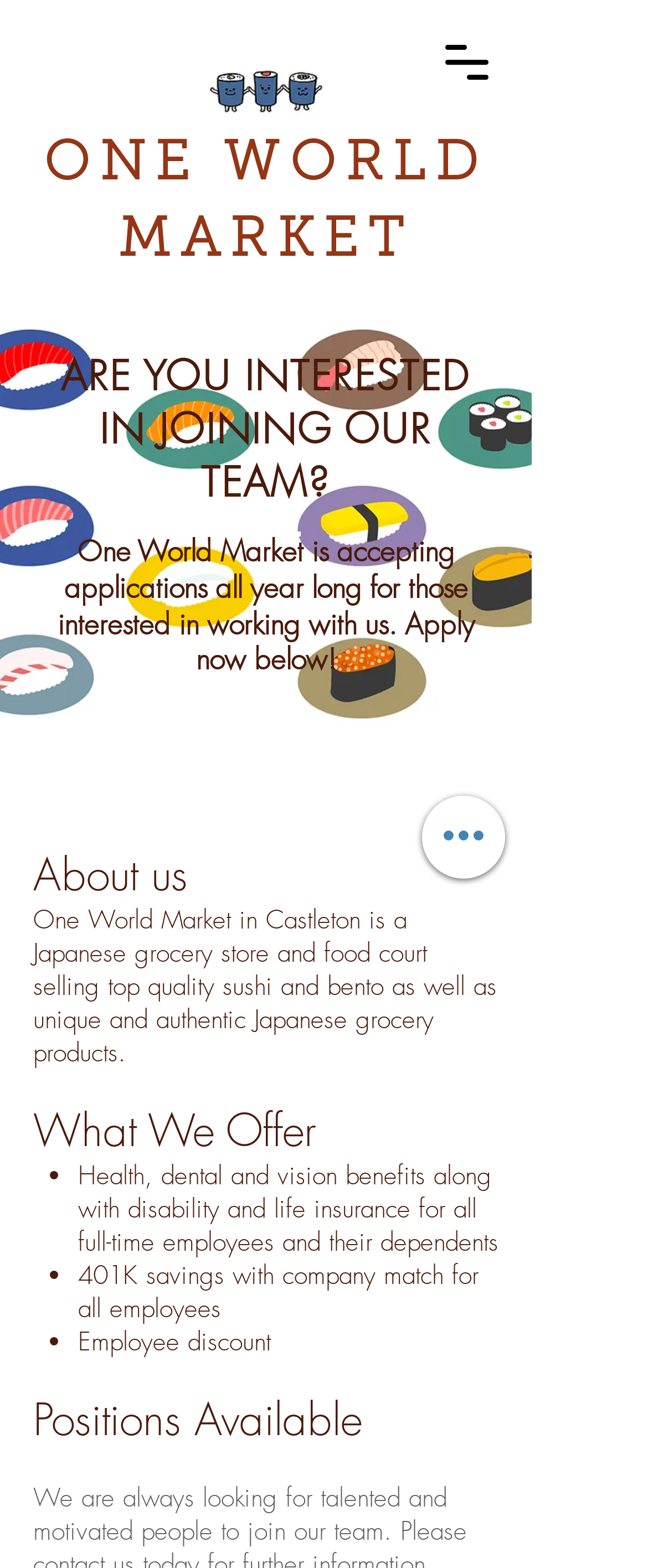What is the name of the company?
Make sure to answer the question with a detailed and comprehensive explanation.

The name of the company can be found in the heading element at the top of the webpage, which reads 'ONE WORLD MARKET'. This is also confirmed by the link element with the same text.